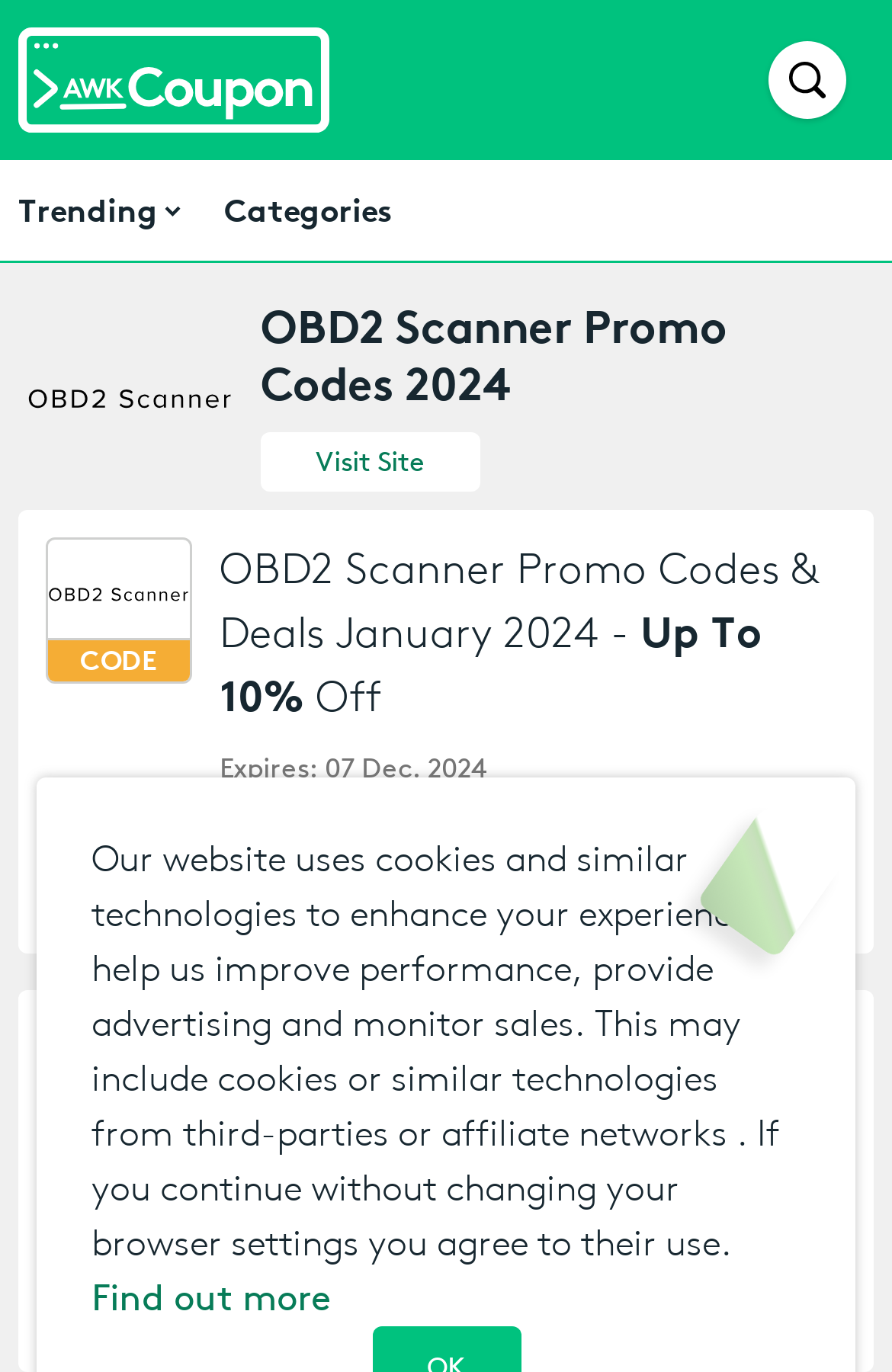Given the element description: "Visit Site", predict the bounding box coordinates of this UI element. The coordinates must be four float numbers between 0 and 1, given as [left, top, right, bottom].

[0.292, 0.315, 0.538, 0.359]